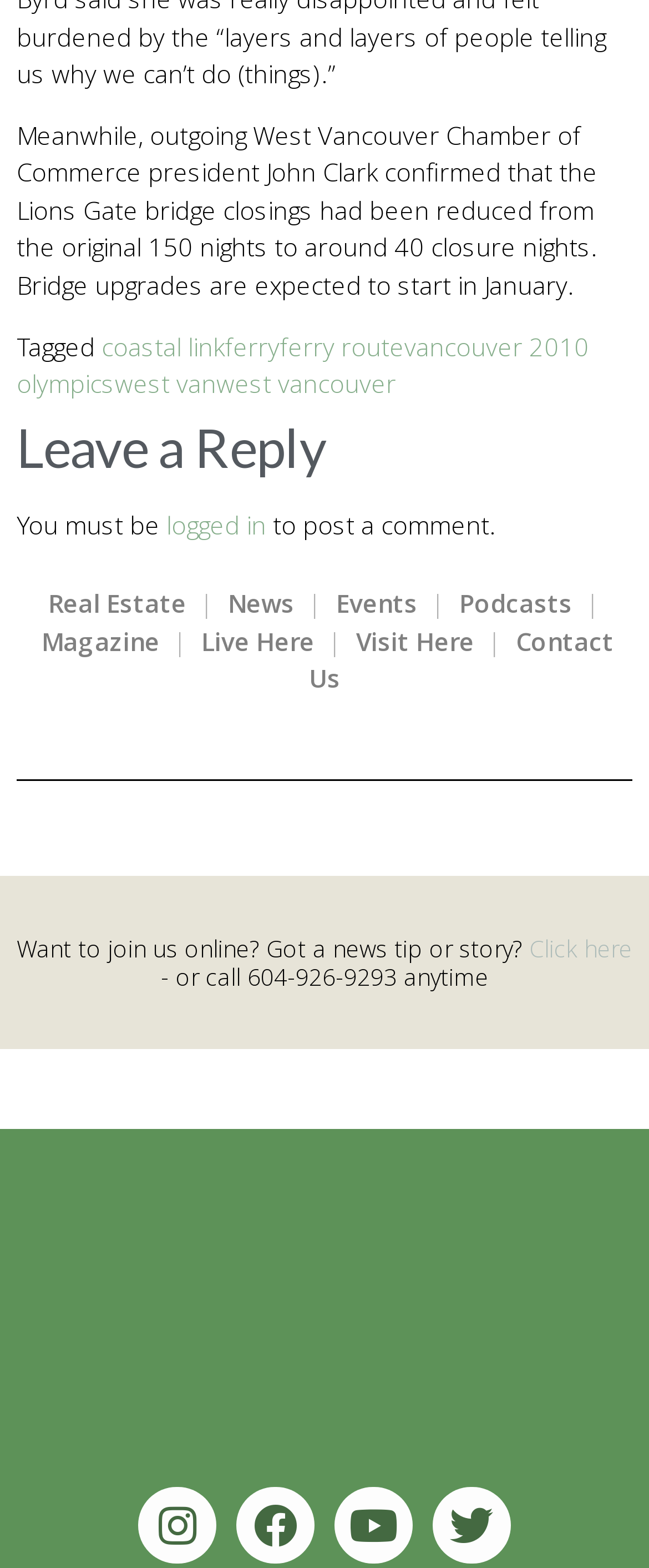Using the format (top-left x, top-left y, bottom-right x, bottom-right y), and given the element description, identify the bounding box coordinates within the screenshot: Twitter

[0.666, 0.948, 0.786, 0.998]